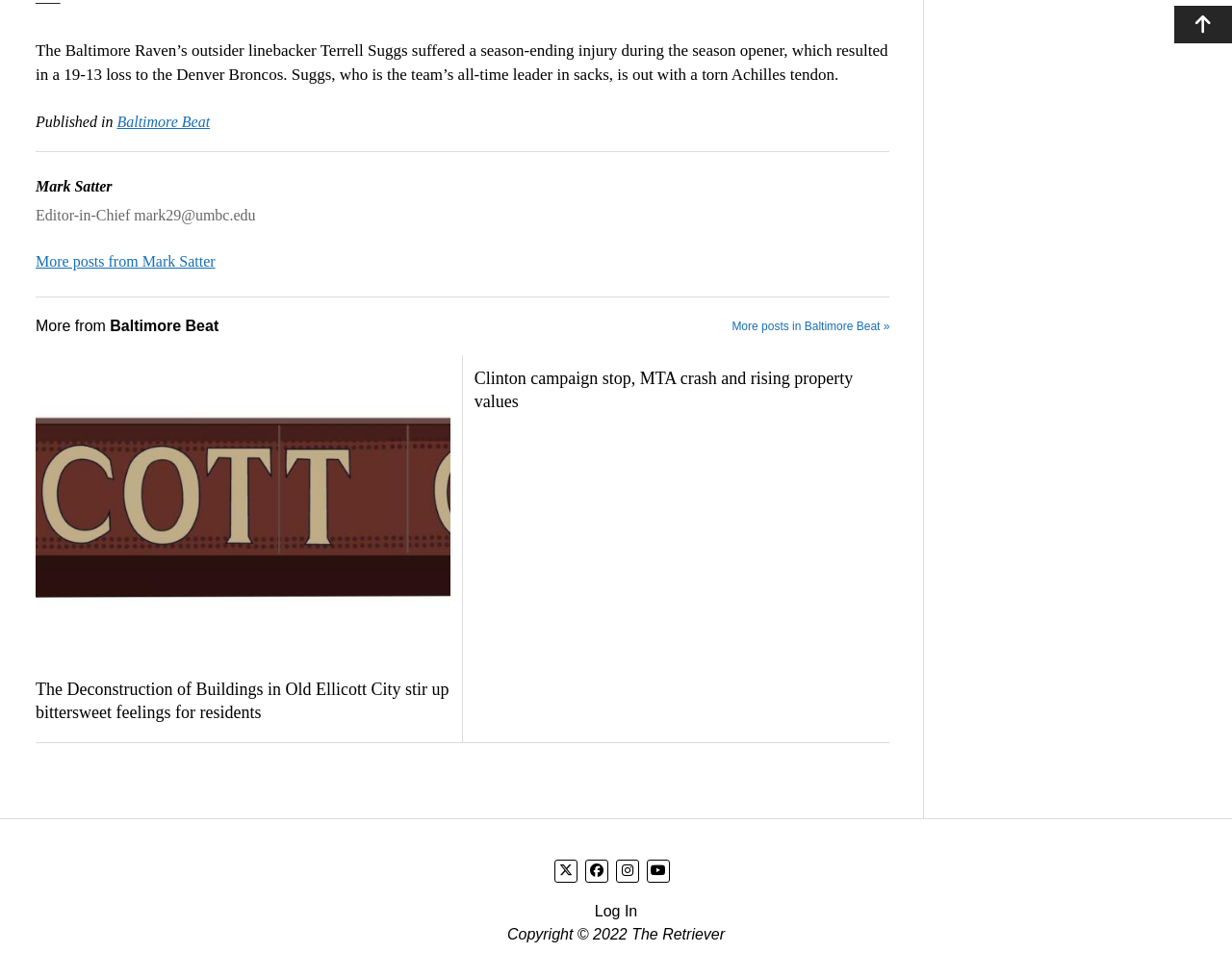Provide the bounding box for the UI element matching this description: "Scroll to the top".

[0.953, 0.006, 1.0, 0.044]